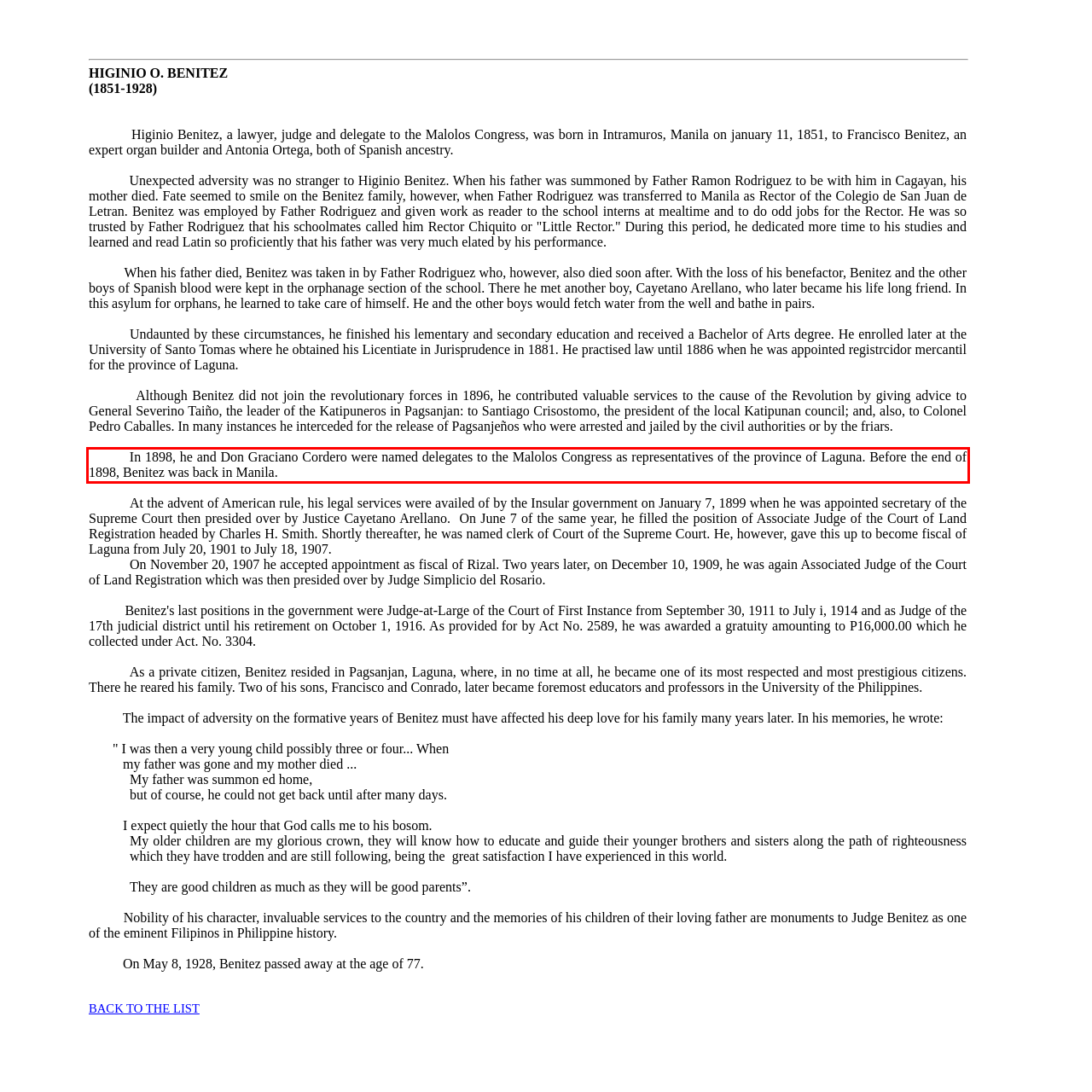Using OCR, extract the text content found within the red bounding box in the given webpage screenshot.

In 1898, he and Don Graciano Cordero were named delegates to the Malolos Congress as representatives of the province of Laguna. Before the end of 1898, Benitez was back in Manila.